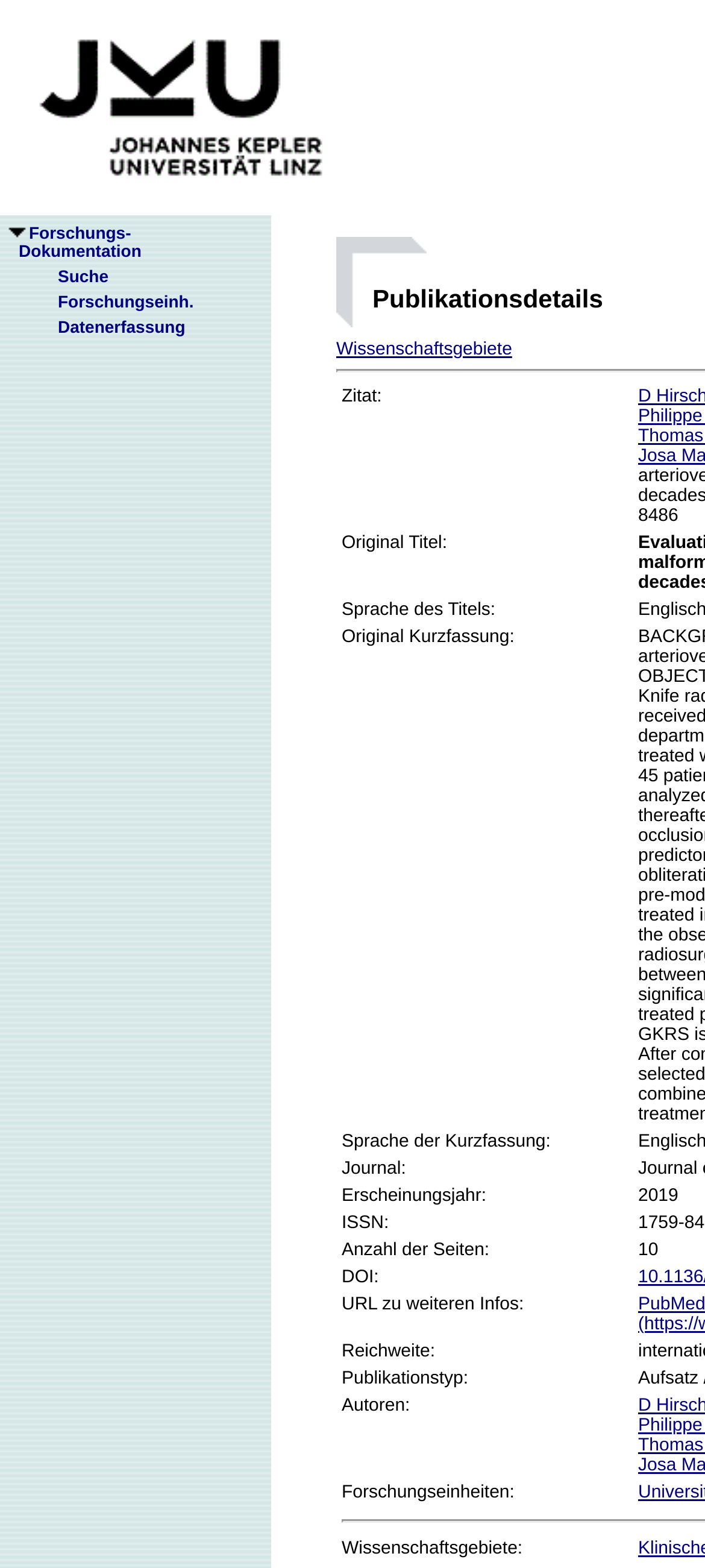Identify the bounding box for the described UI element: "alt="JKU Linz"".

[0.0, 0.128, 0.513, 0.141]